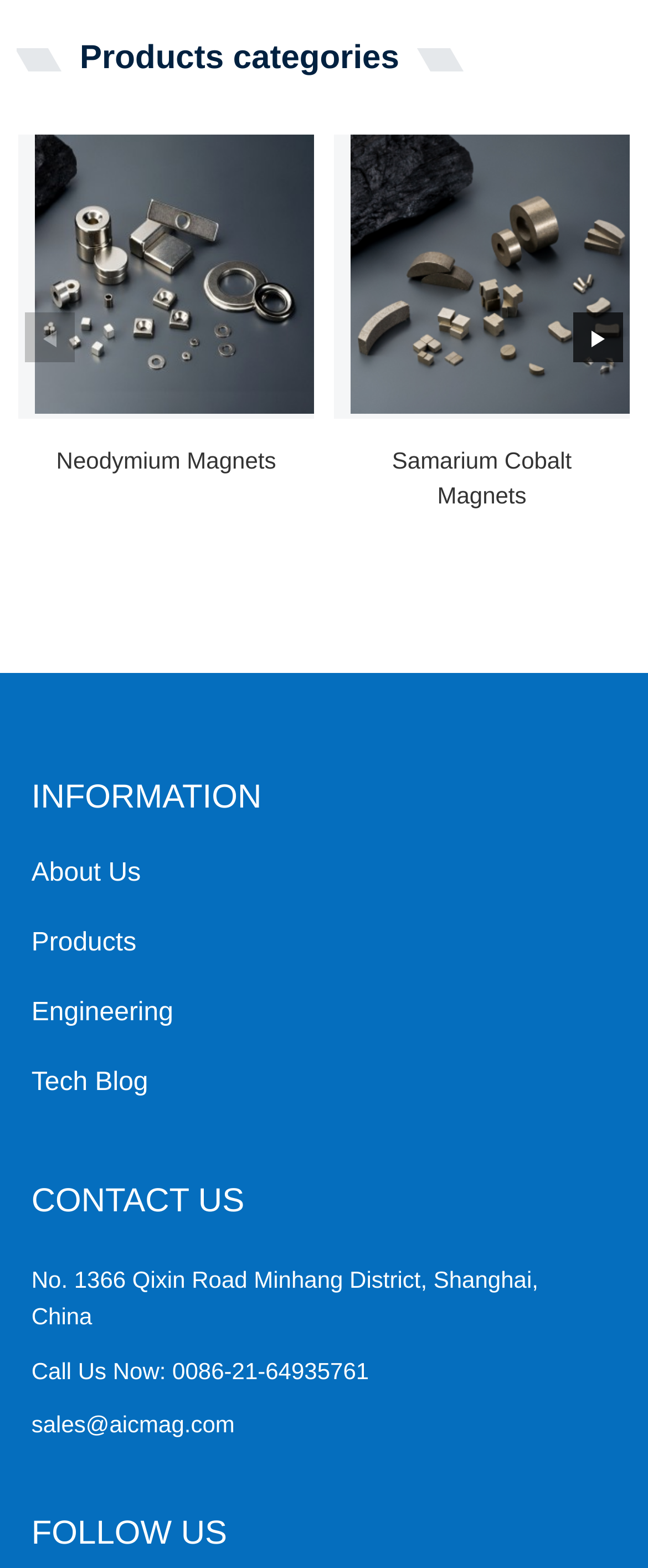Answer with a single word or phrase: 
Is the Previous slide button enabled?

No